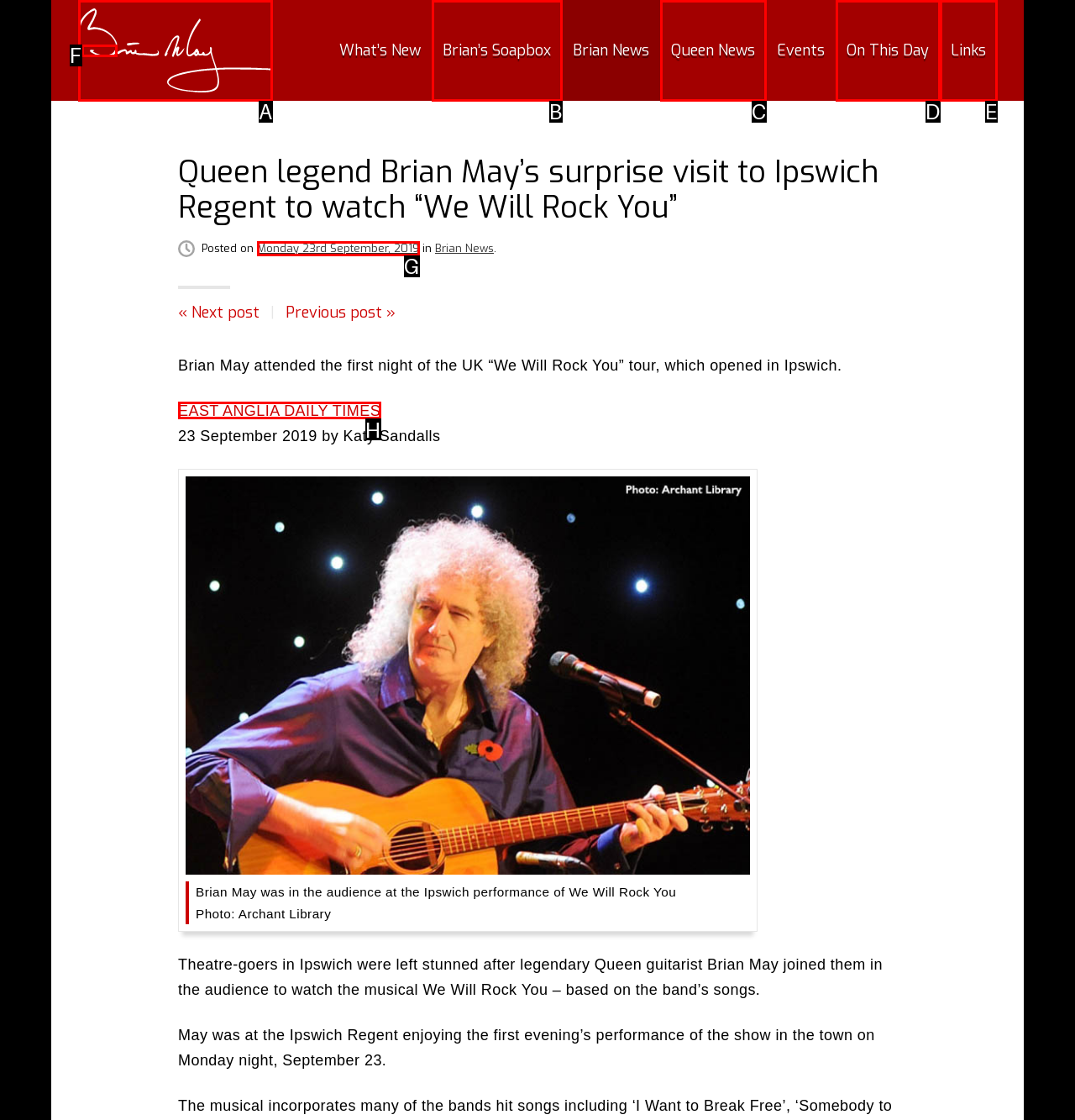Select the letter of the UI element that matches this task: read EAST ANGLIA DAILY TIMES article
Provide the answer as the letter of the correct choice.

H